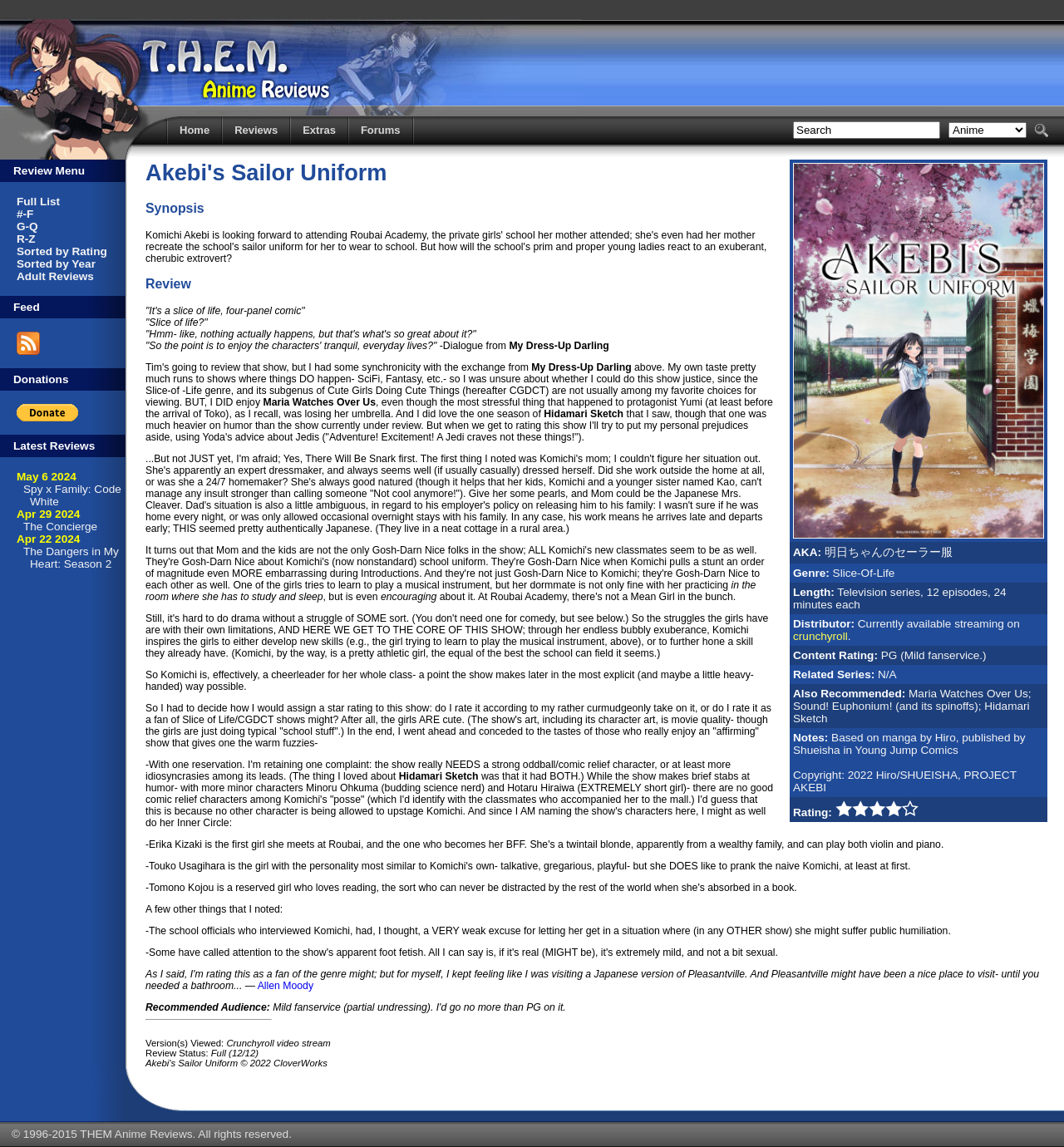Identify the coordinates of the bounding box for the element that must be clicked to accomplish the instruction: "Click on the 'Home' link".

[0.169, 0.108, 0.197, 0.119]